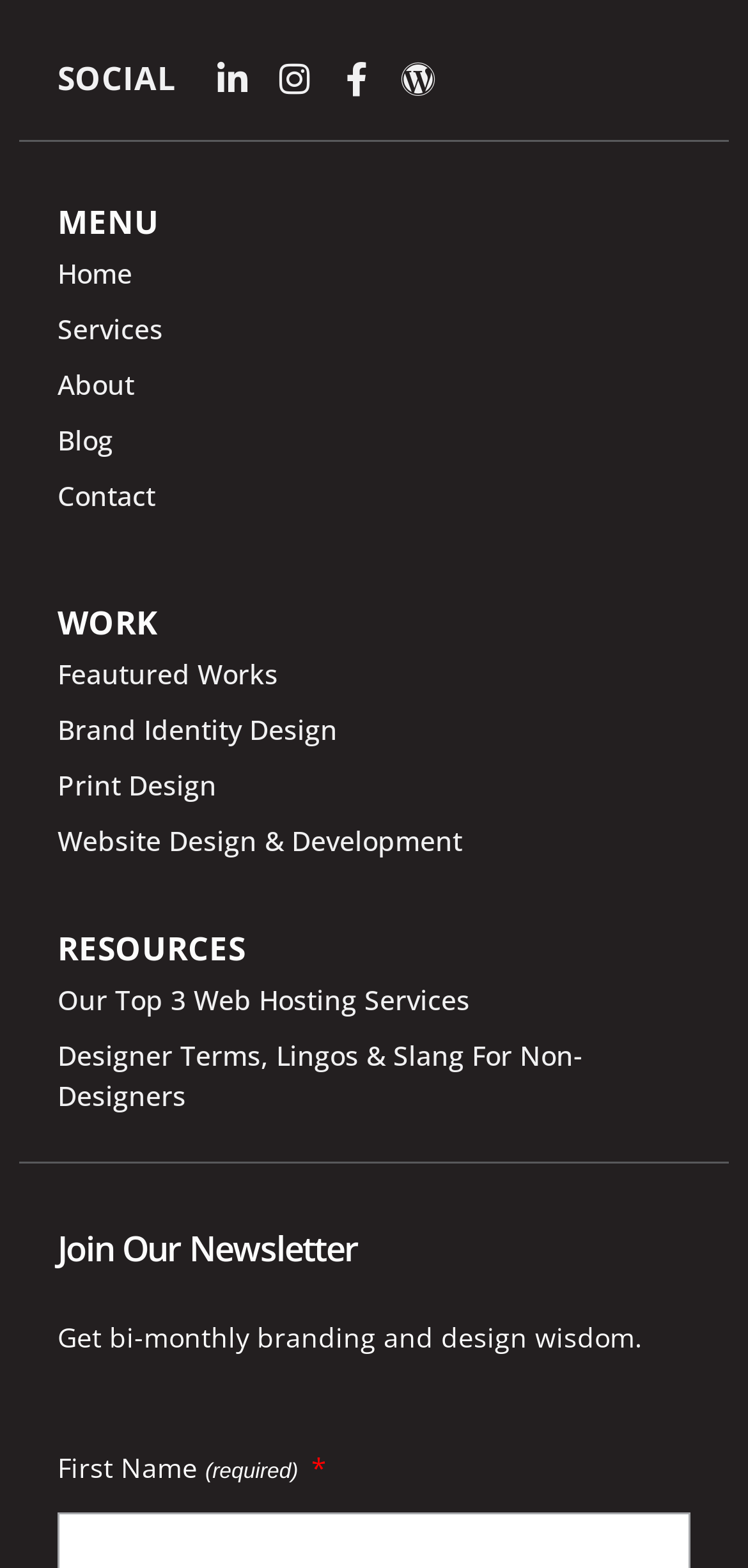How many types of design services are offered? Observe the screenshot and provide a one-word or short phrase answer.

4